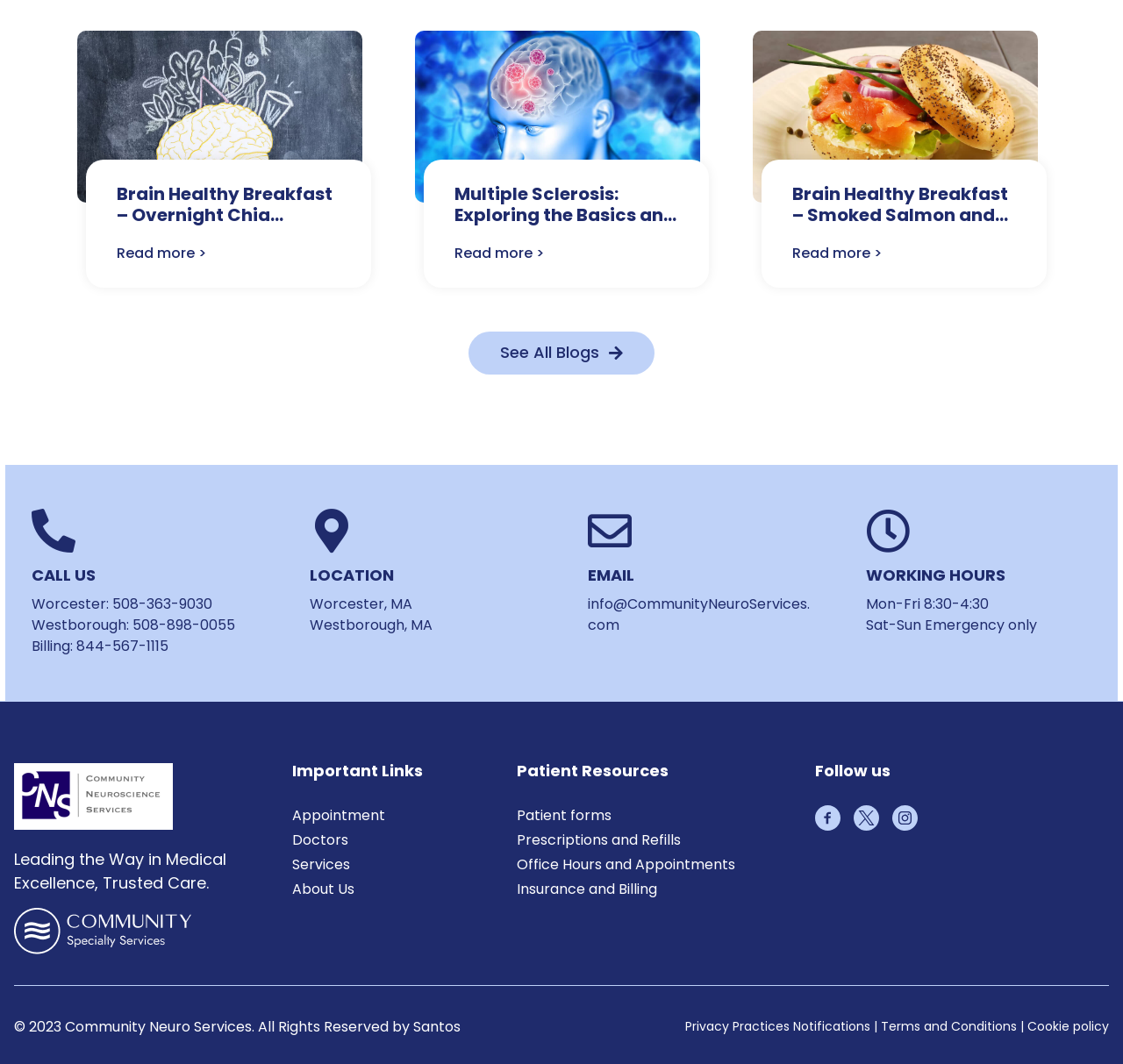Identify the bounding box coordinates of the section to be clicked to complete the task described by the following instruction: "Call the Worcester office". The coordinates should be four float numbers between 0 and 1, formatted as [left, top, right, bottom].

[0.028, 0.558, 0.229, 0.578]